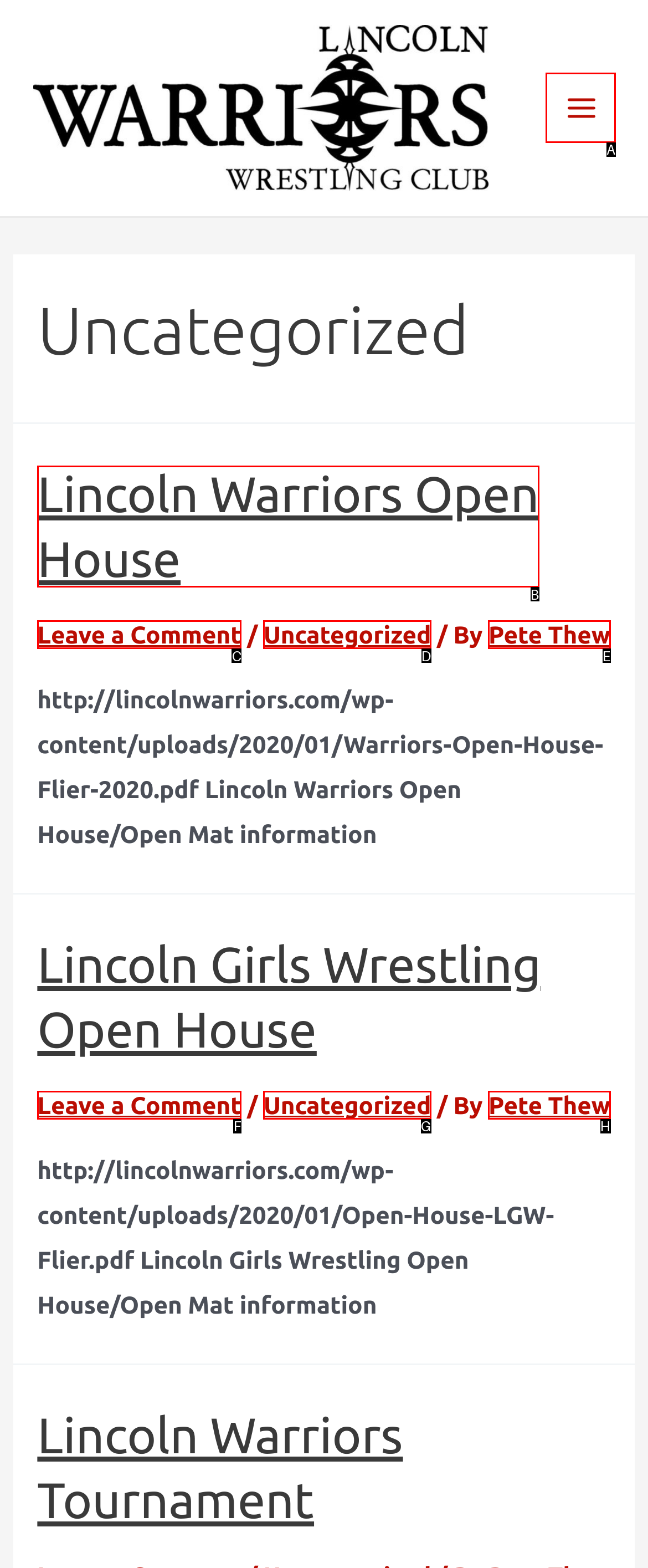Select the letter that aligns with the description: Leave a Comment. Answer with the letter of the selected option directly.

C